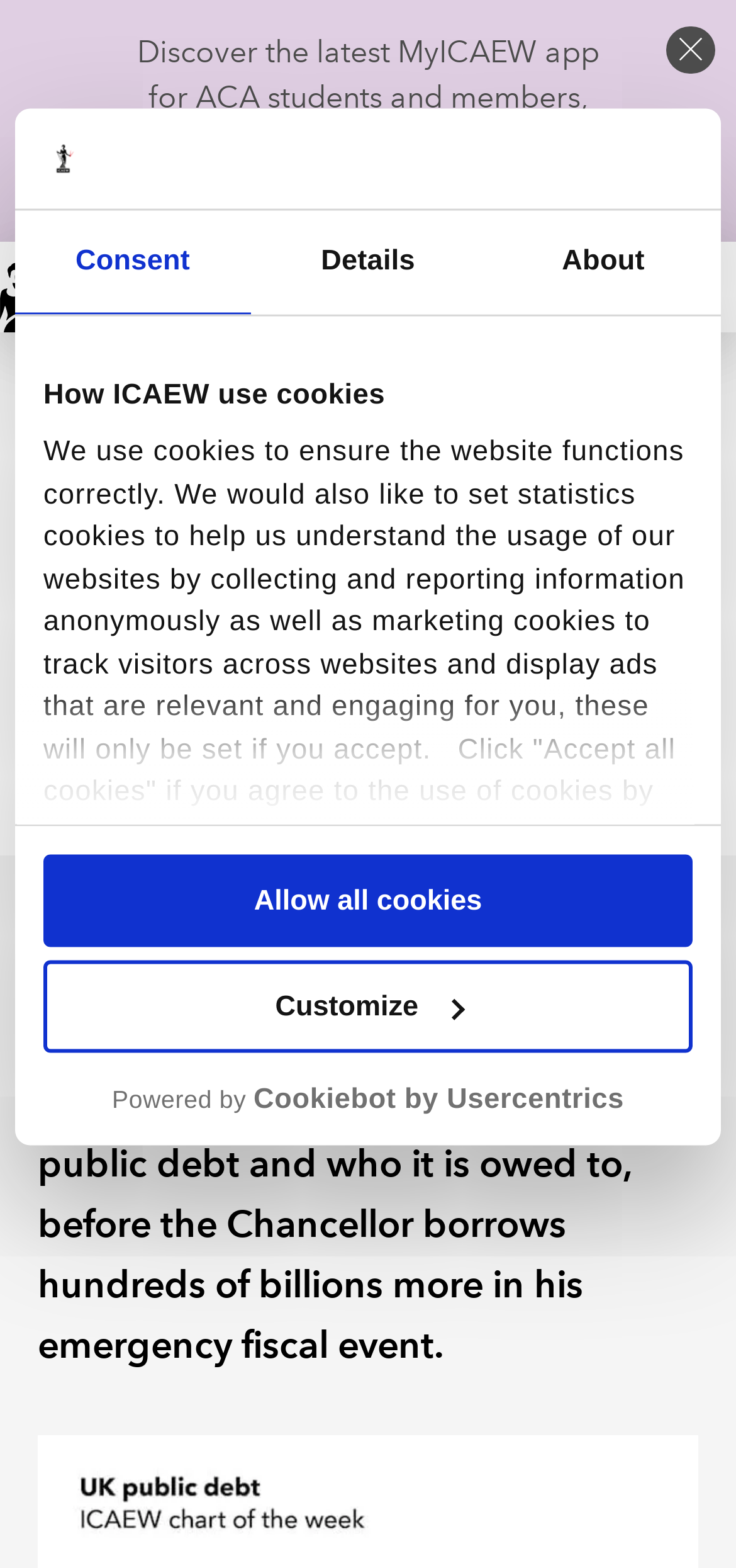What is the name of the organization? From the image, respond with a single word or brief phrase.

ICAEW